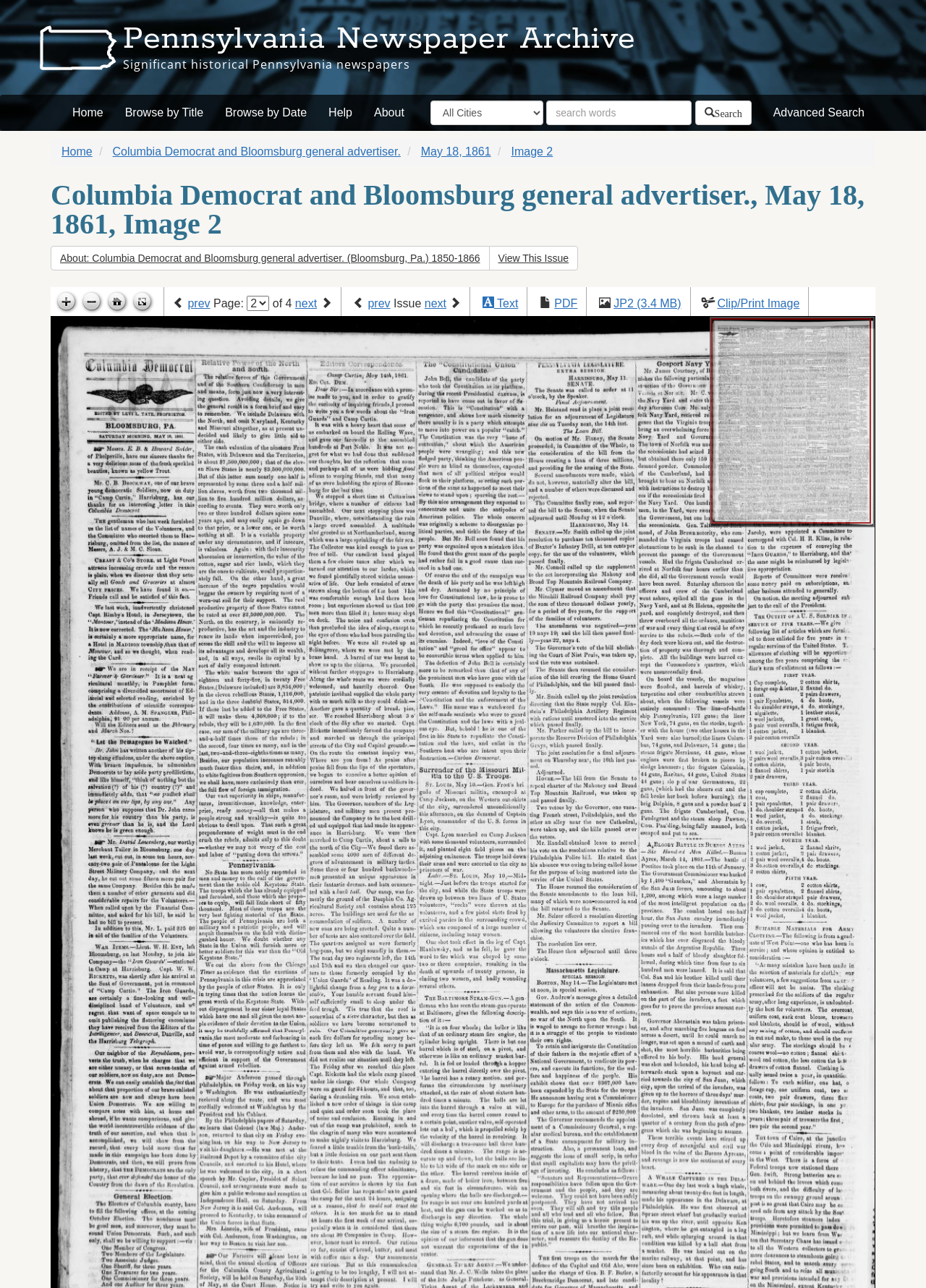Answer the question using only a single word or phrase: 
What is the title of the newspaper?

Columbia Democrat and Bloomsburg general advertiser.